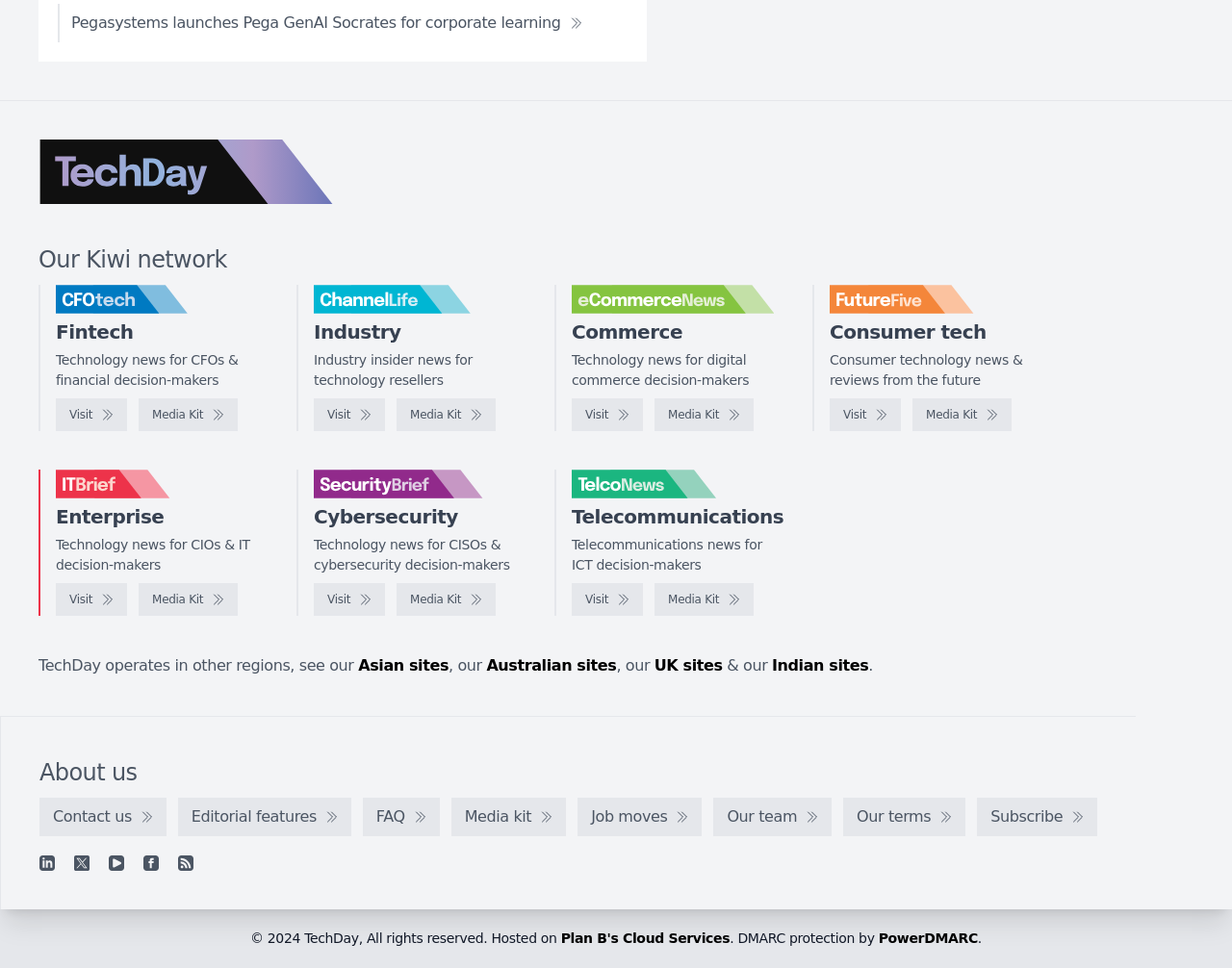Can you find the bounding box coordinates for the element that needs to be clicked to execute this instruction: "Visit TechDay"? The coordinates should be given as four float numbers between 0 and 1, i.e., [left, top, right, bottom].

[0.031, 0.144, 0.271, 0.211]